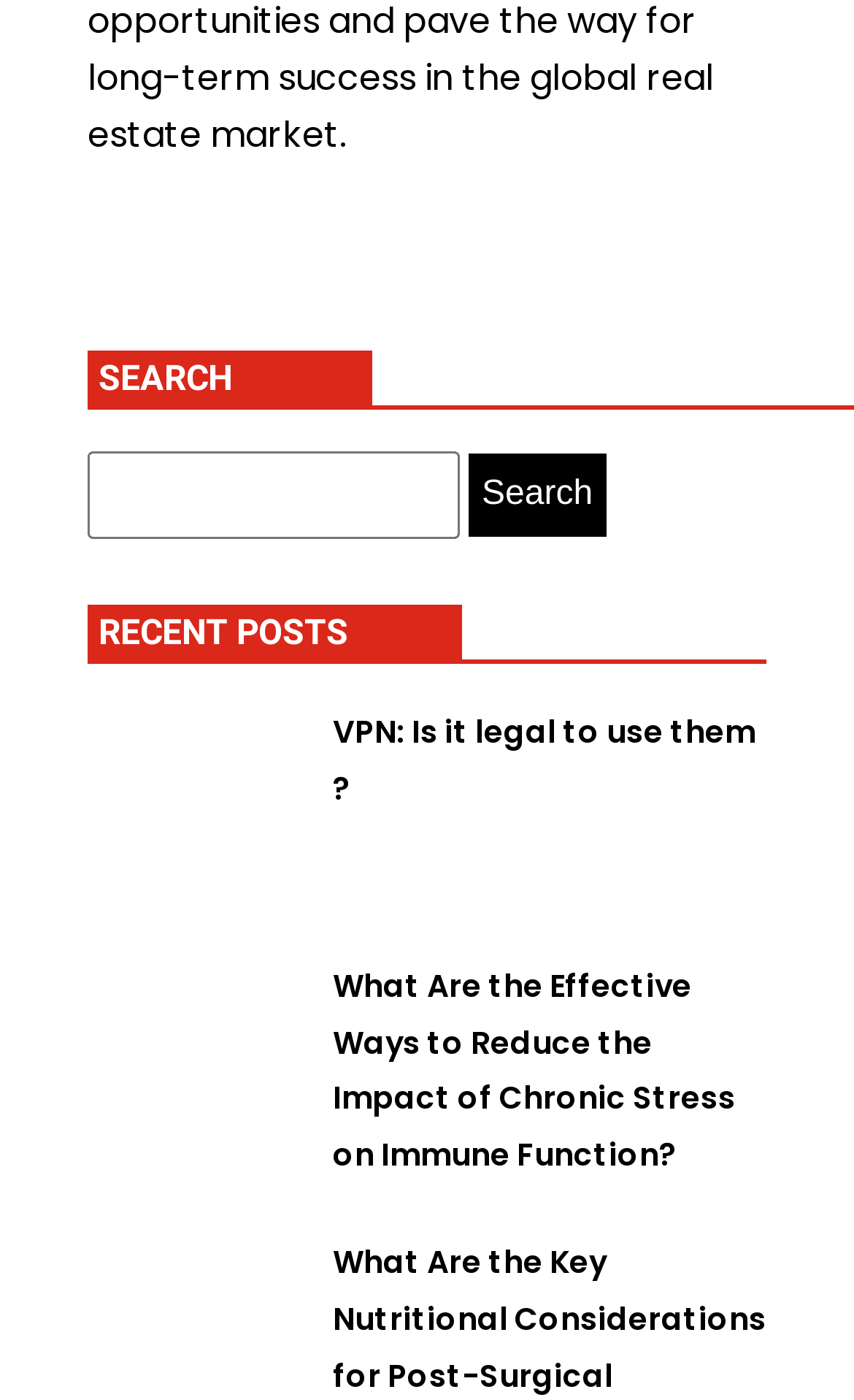What is the position of the 'Search' button?
Please provide a detailed and thorough answer to the question.

The 'Search' button has a y1 coordinate of 0.323, which is greater than the y1 coordinate of the textbox (0.322), indicating that the button is located below the textbox.